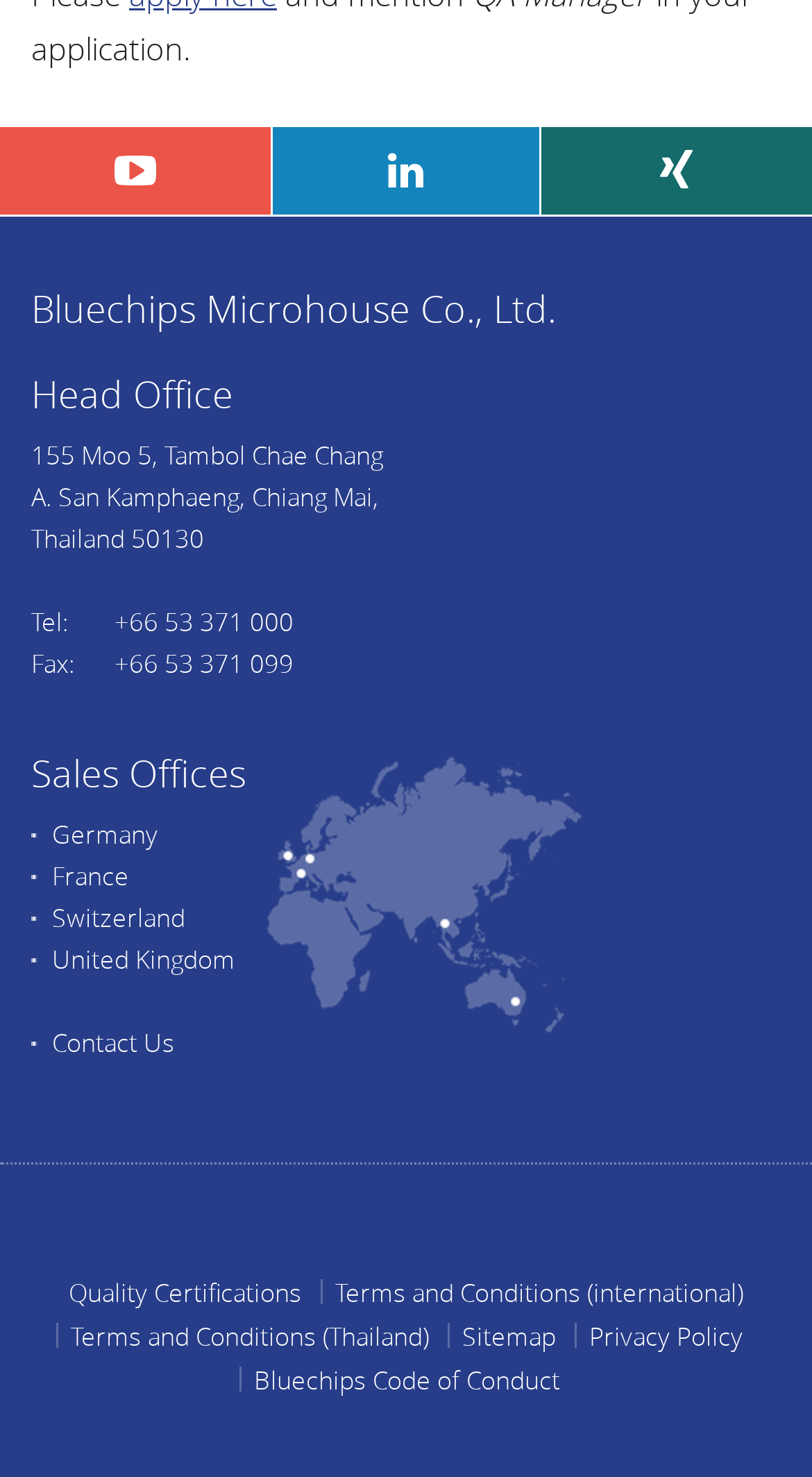Please specify the bounding box coordinates of the area that should be clicked to accomplish the following instruction: "Read the comic on Daily Kos.". The coordinates should consist of four float numbers between 0 and 1, i.e., [left, top, right, bottom].

None